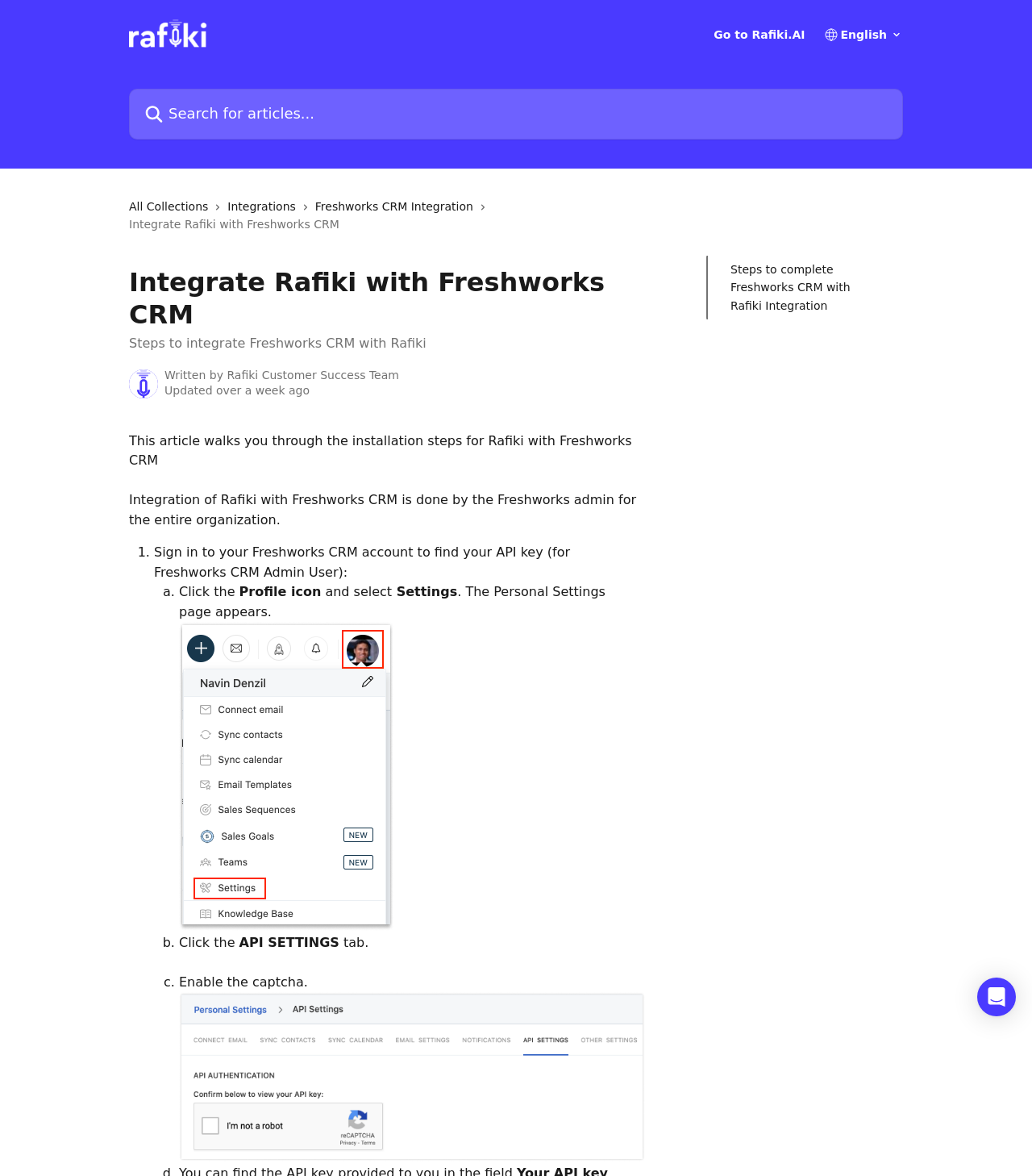Please determine the bounding box of the UI element that matches this description: Go to Rafiki.AI. The coordinates should be given as (top-left x, top-left y, bottom-right x, bottom-right y), with all values between 0 and 1.

[0.692, 0.025, 0.78, 0.034]